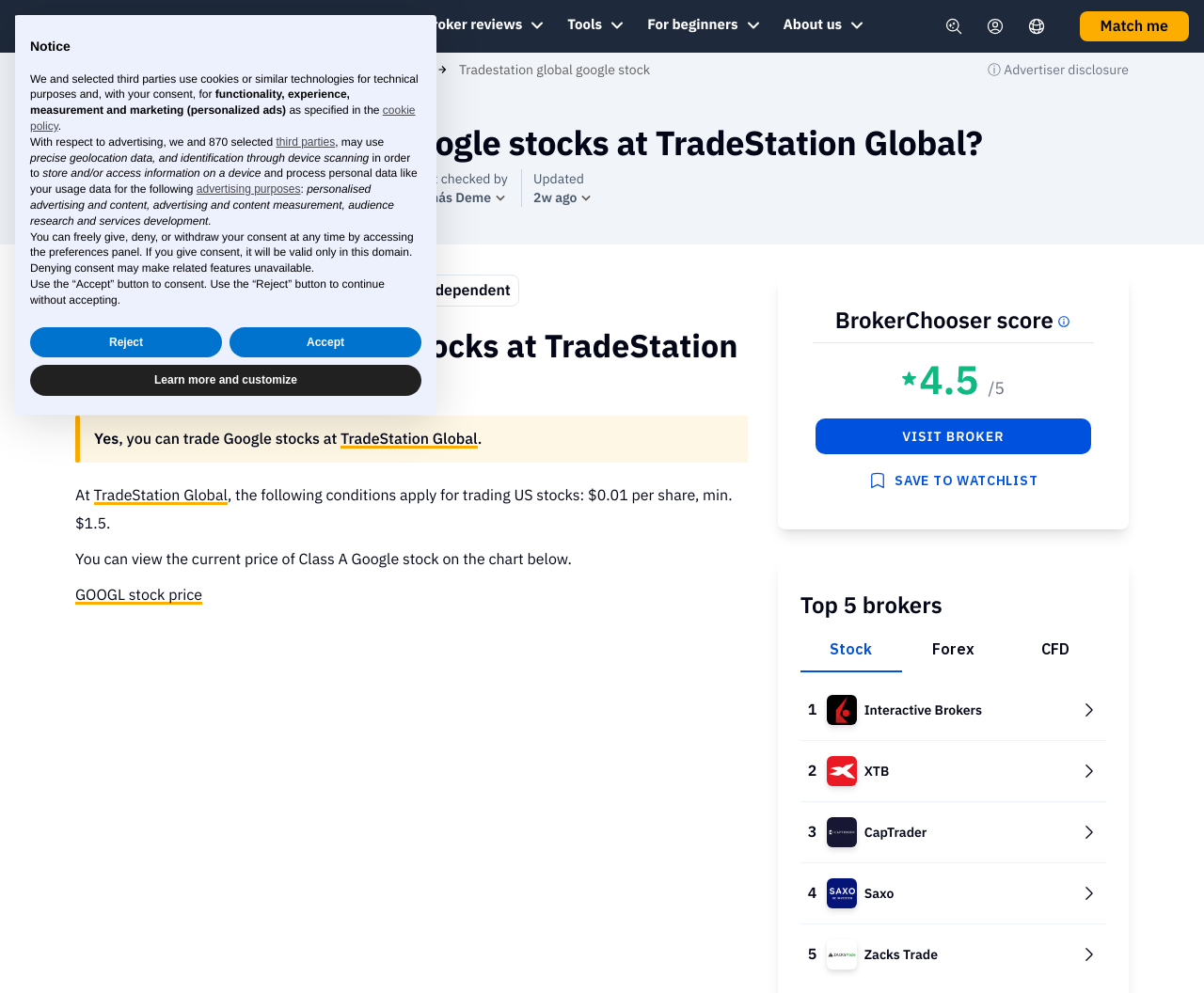What is the name of the expert who wrote this review?
Using the image as a reference, answer with just one word or a short phrase.

Gyula Lencsés, CFA